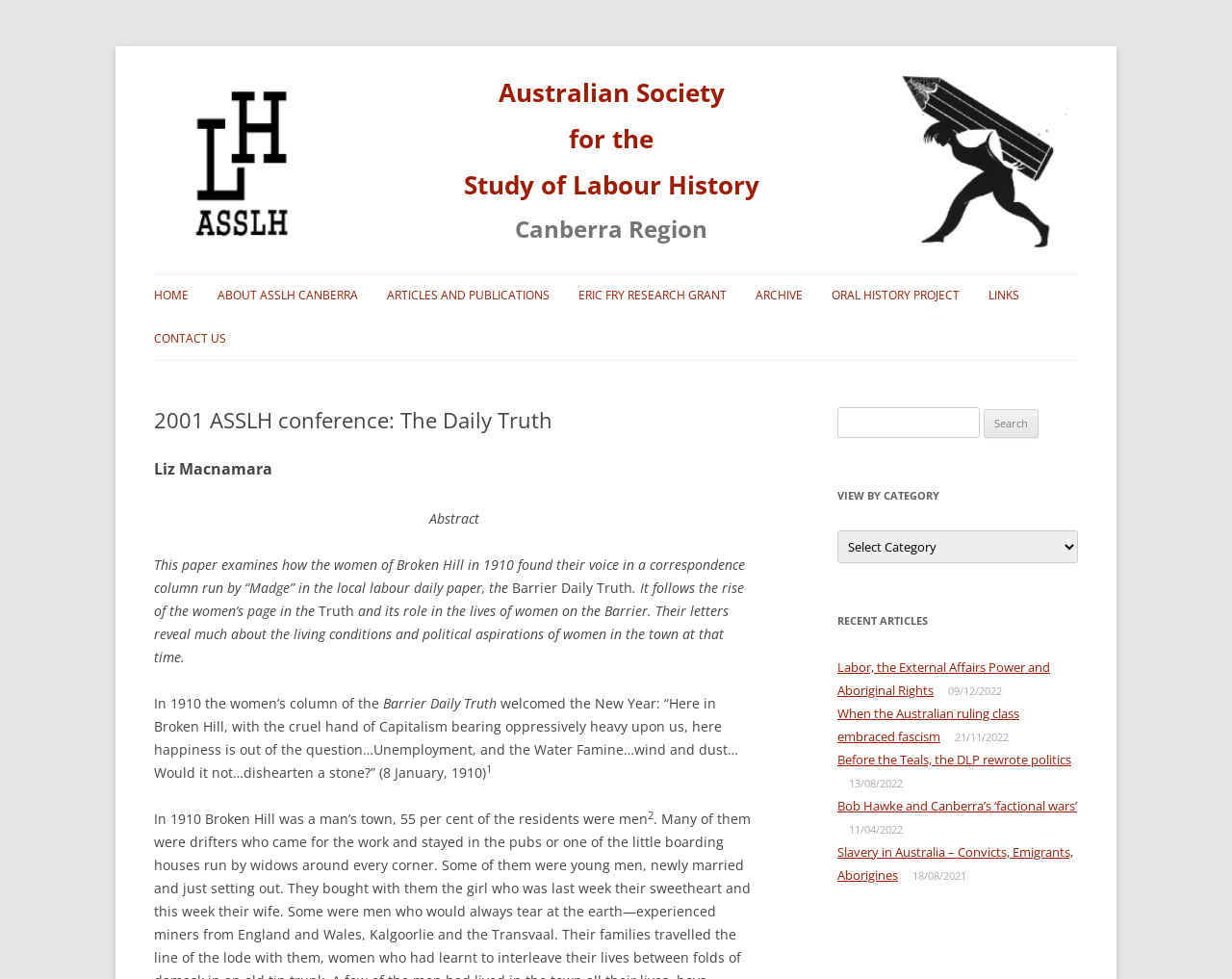Determine the bounding box coordinates in the format (top-left x, top-left y, bottom-right x, bottom-right y). Ensure all values are floating point numbers between 0 and 1. Identify the bounding box of the UI element described by: Tom Barker and the IWW

[0.314, 0.492, 0.47, 0.533]